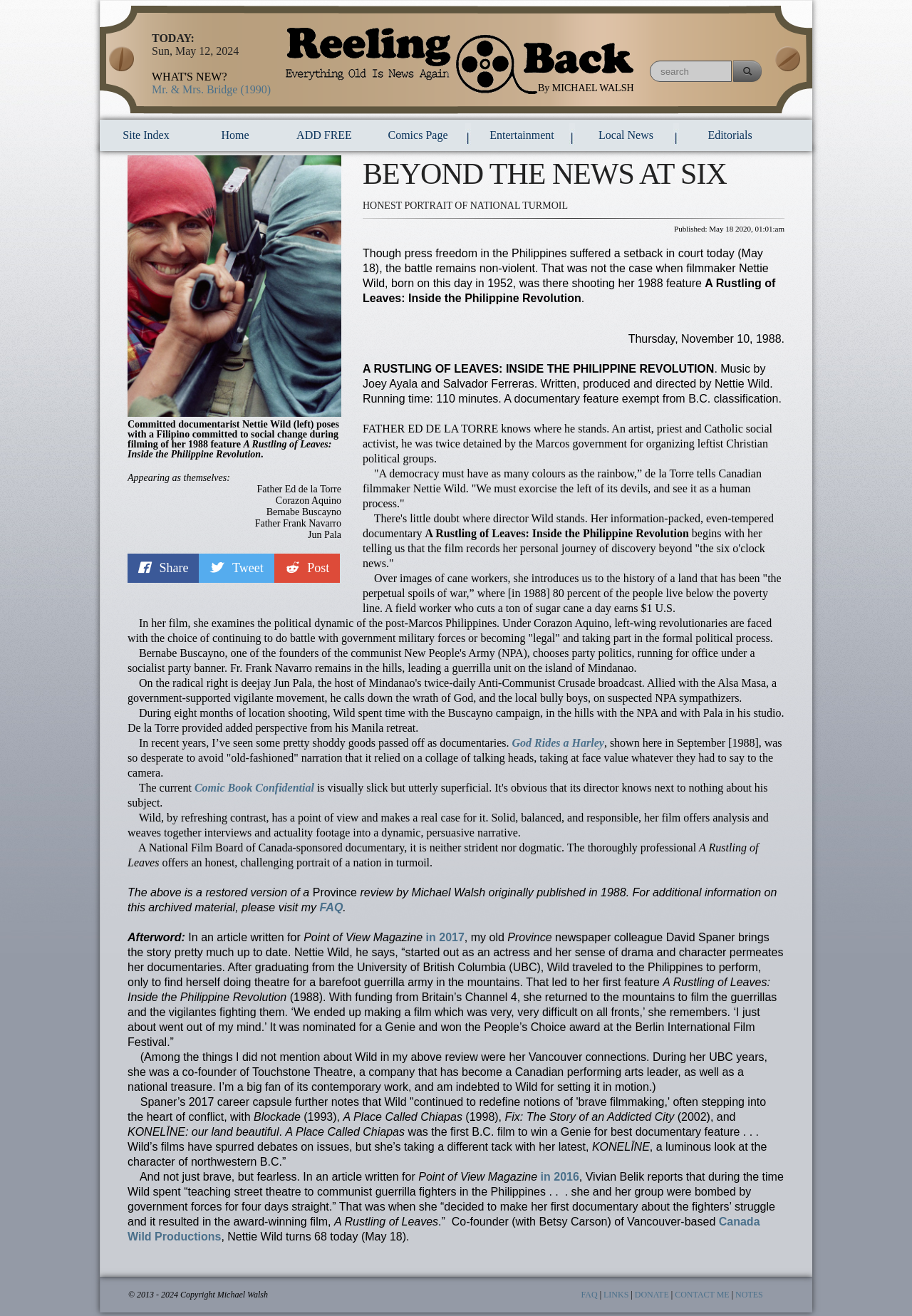Determine the bounding box coordinates of the element that should be clicked to execute the following command: "Read the latest industry news".

None